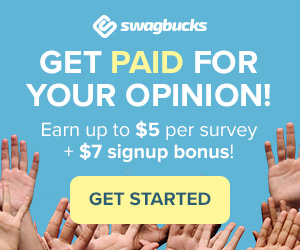What does the placement of the Facebook logo suggest?
Using the image provided, answer with just one word or phrase.

A focus on building community